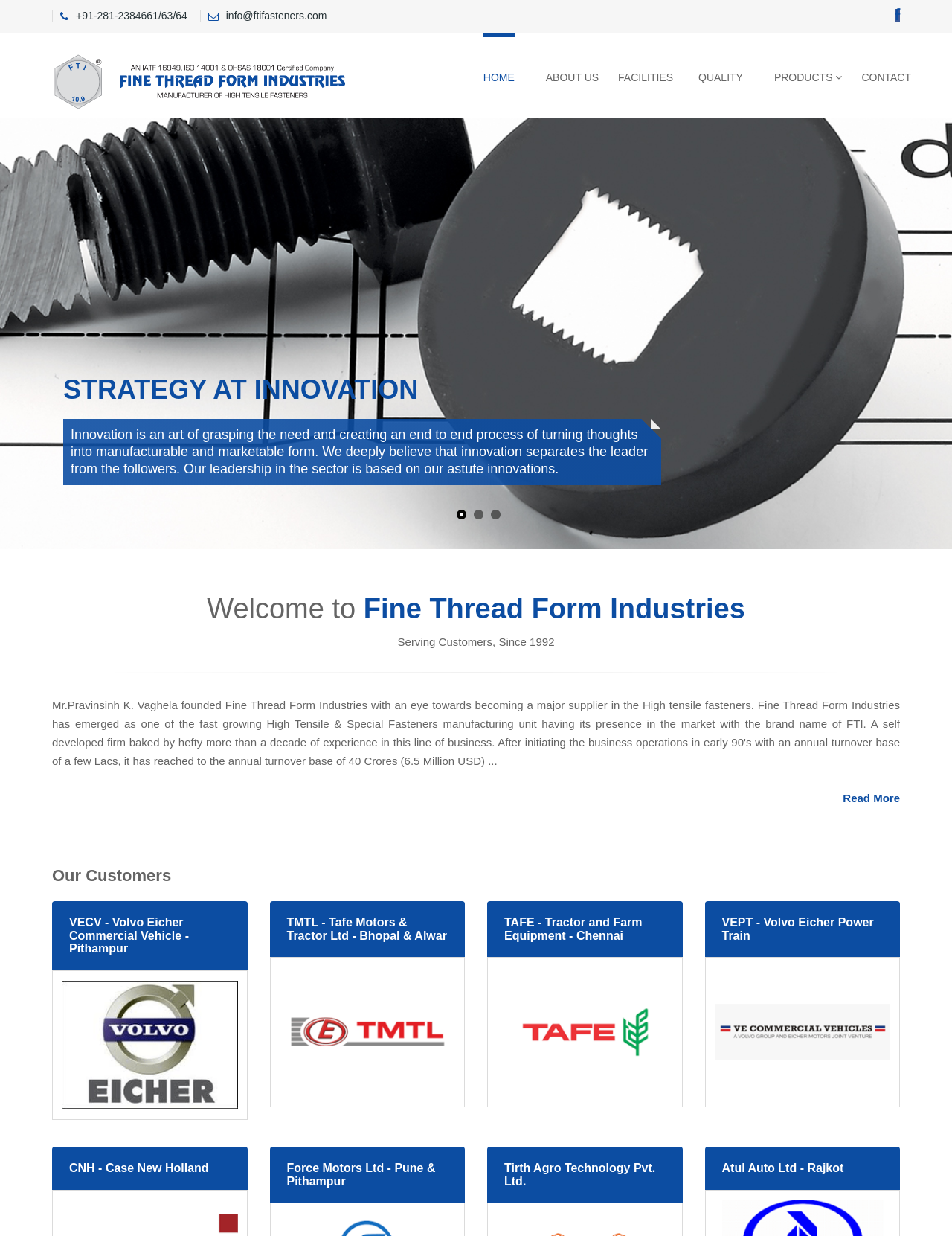Provide an in-depth caption for the contents of the webpage.

The webpage is about Fine Thread Form Industries (FTI), a company that appears to be in the manufacturing sector. At the top left corner, there is a phone number (+91-281-2384661/63/64) and an email address (info@ftifasteners.com) displayed. 

To the right of these contact details, there is a navigation menu with links to different sections of the website, including HOME, ABOUT US, FACILITIES, QUALITY, PRODUCTS, and CONTACT. 

Below the navigation menu, there is a section that highlights the company's strategy, with a heading "STRATEGY AT INNOVATION" and a few paragraphs of text that describe the company's approach to innovation. 

Further down, there is a welcome message with a heading "Welcome to Fine Thread Form Industries" and a subheading "Serving Customers, Since 1992". 

On the right side of the welcome message, there is a "Read More" link. 

The webpage also features a section titled "Our Customers", which lists several prominent companies in the automotive industry, including VECV, TMTL, TAFE, VEPT, CNH, Force Motors Ltd, Tirth Agro Technology Pvt. Ltd., and Atul Auto Ltd. Each of these companies is listed with their location.